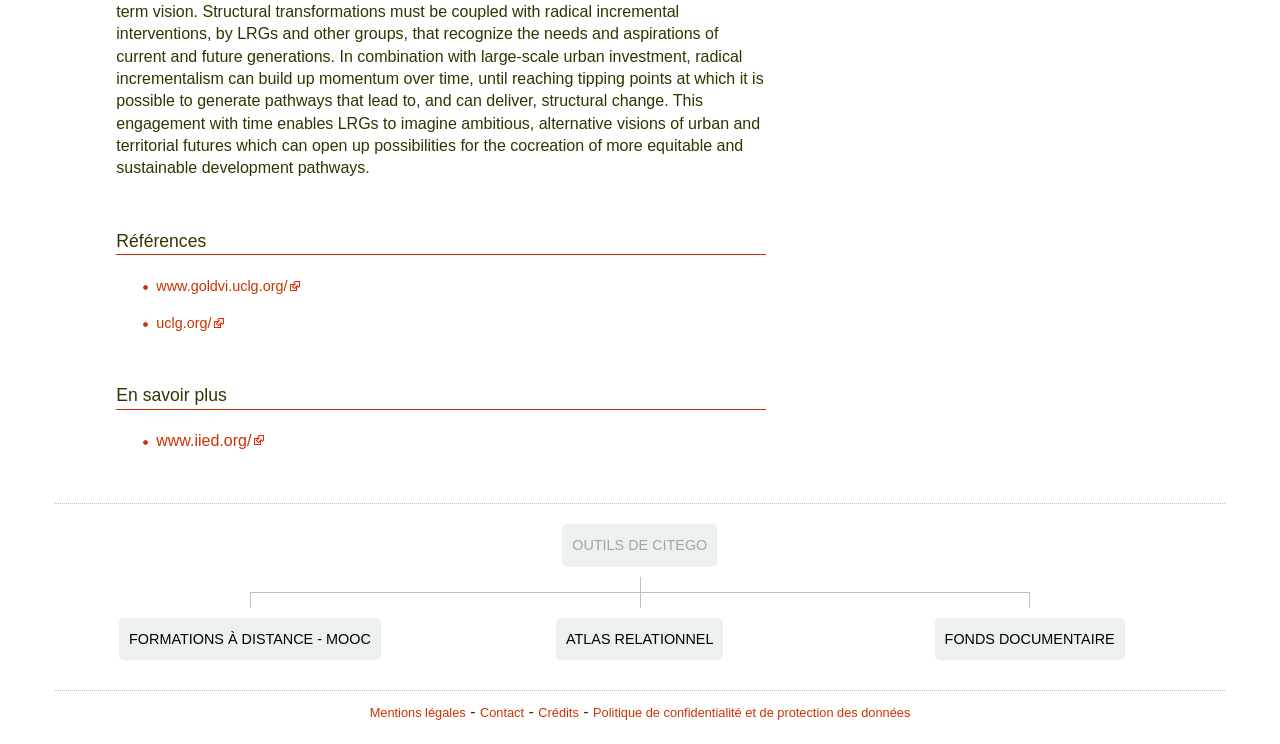Please identify the bounding box coordinates of where to click in order to follow the instruction: "view the Mentions légales".

[0.289, 0.948, 0.364, 0.968]